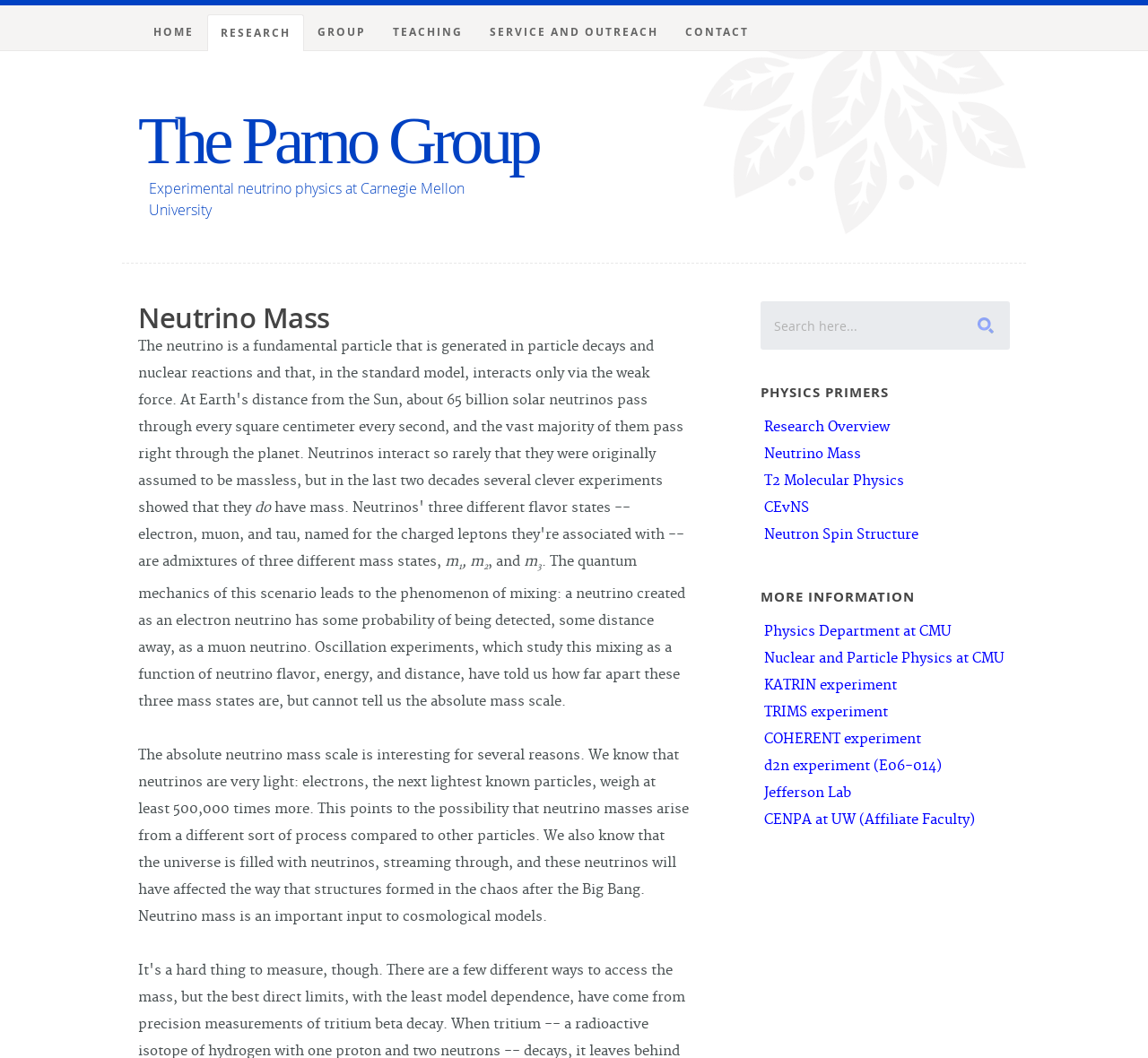Locate the bounding box coordinates of the clickable area to execute the instruction: "Click the HOME link". Provide the coordinates as four float numbers between 0 and 1, represented as [left, top, right, bottom].

[0.122, 0.014, 0.18, 0.047]